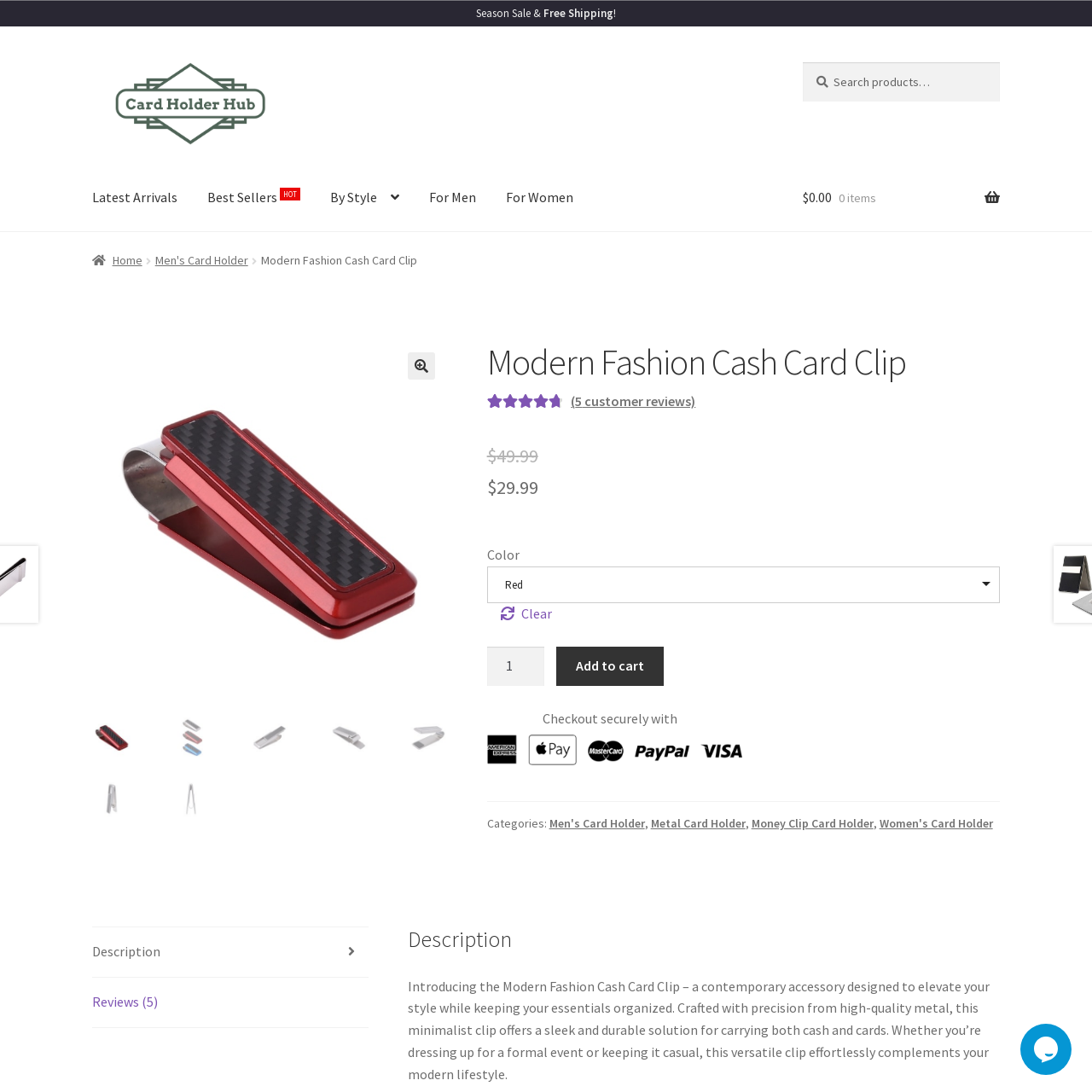Analyze the image surrounded by the red box and respond concisely: What is the design style of the wallet?

minimalist